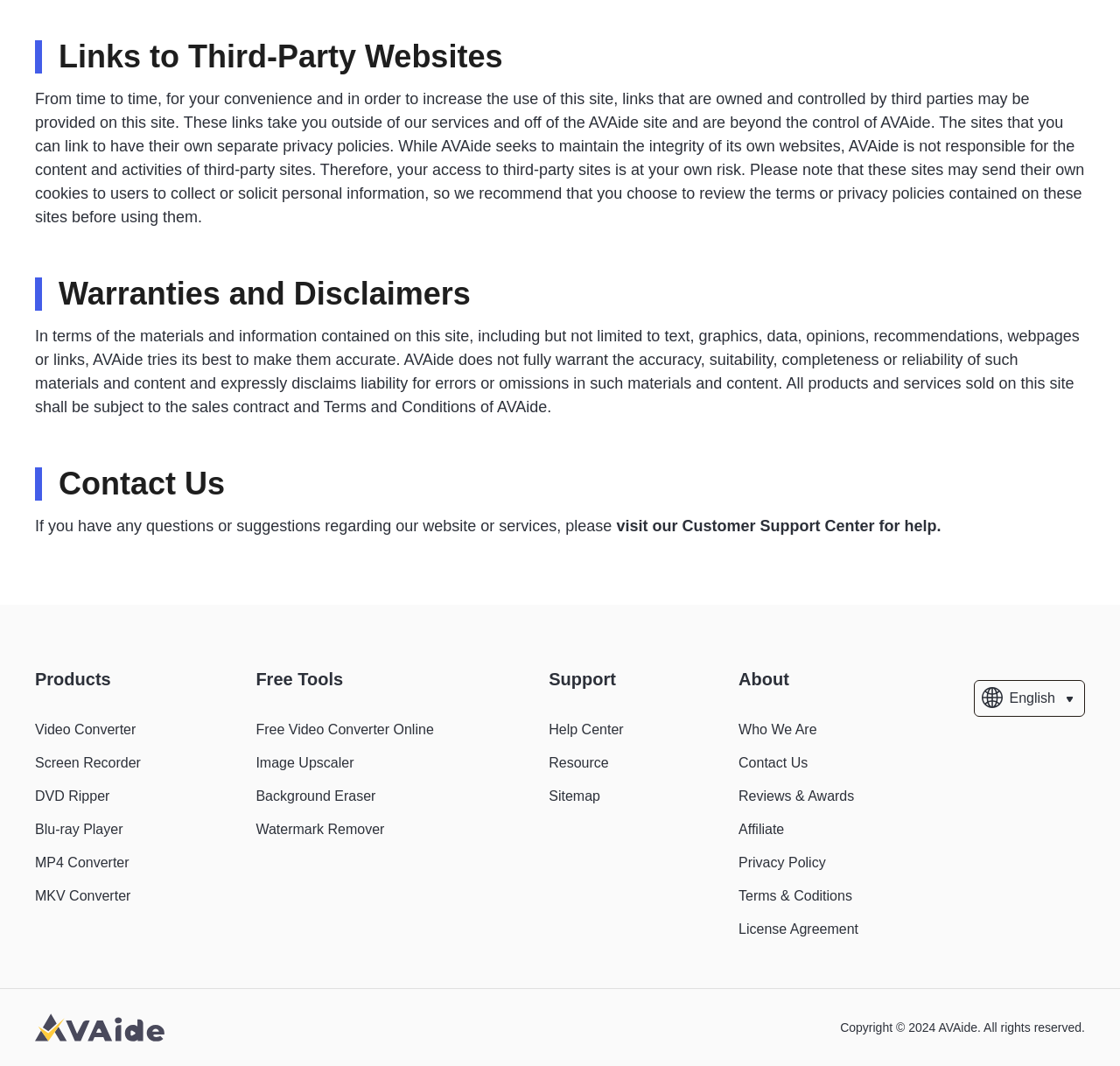Identify the bounding box coordinates of the clickable region necessary to fulfill the following instruction: "visit the Customer Support Center for help". The bounding box coordinates should be four float numbers between 0 and 1, i.e., [left, top, right, bottom].

[0.55, 0.485, 0.84, 0.502]